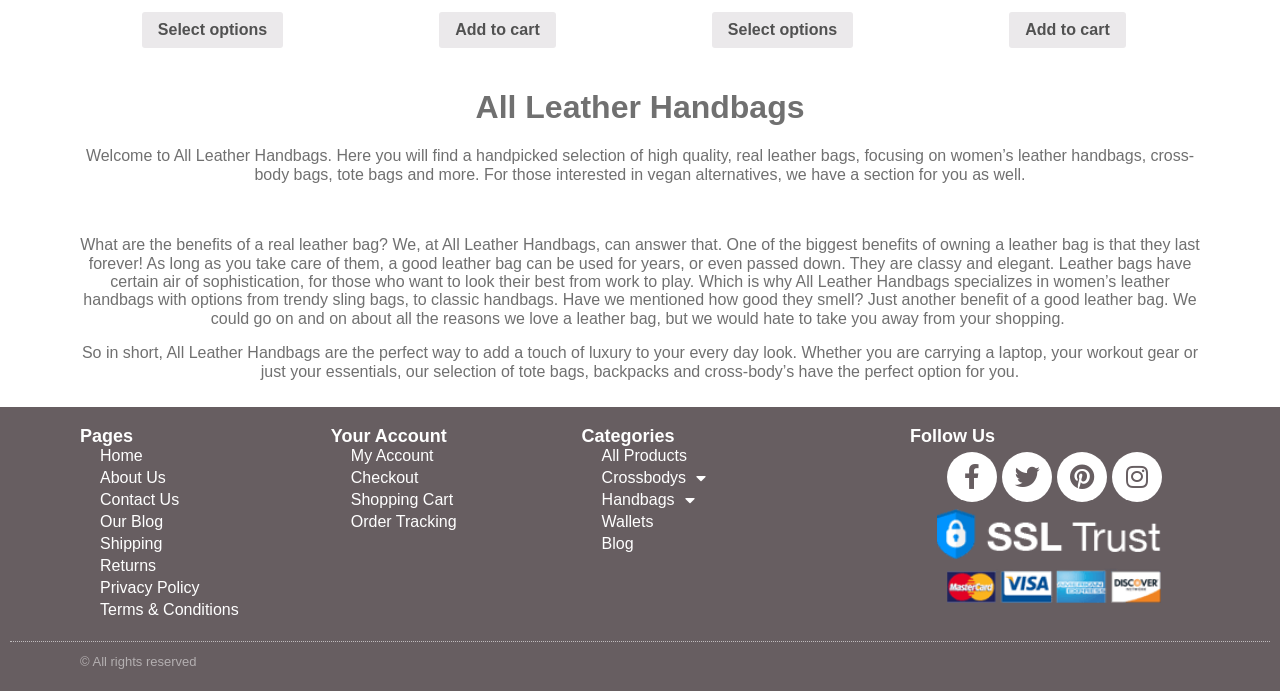Give the bounding box coordinates for the element described by: "Checkout".

[0.258, 0.676, 0.372, 0.708]